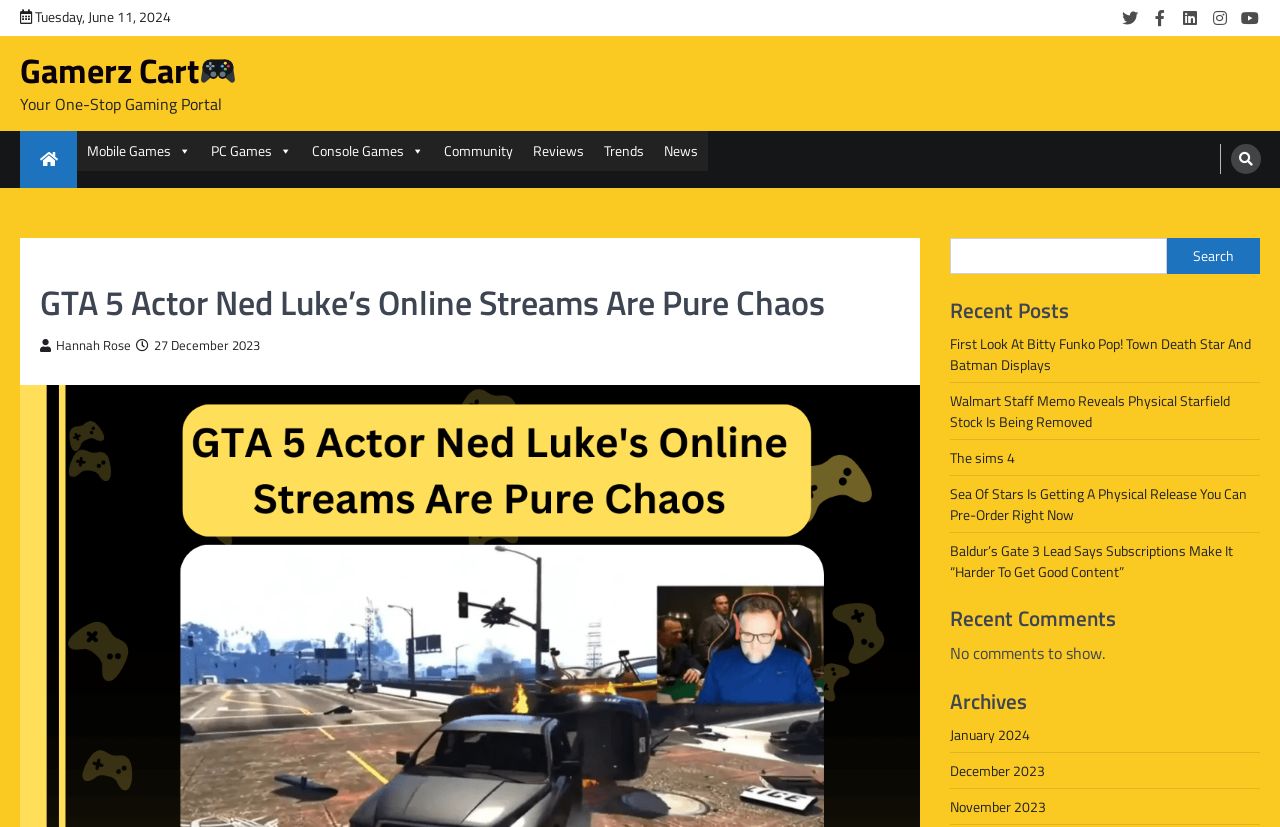Using the given description, provide the bounding box coordinates formatted as (top-left x, top-left y, bottom-right x, bottom-right y), with all values being floating point numbers between 0 and 1. Description: Accept All Cookies

None